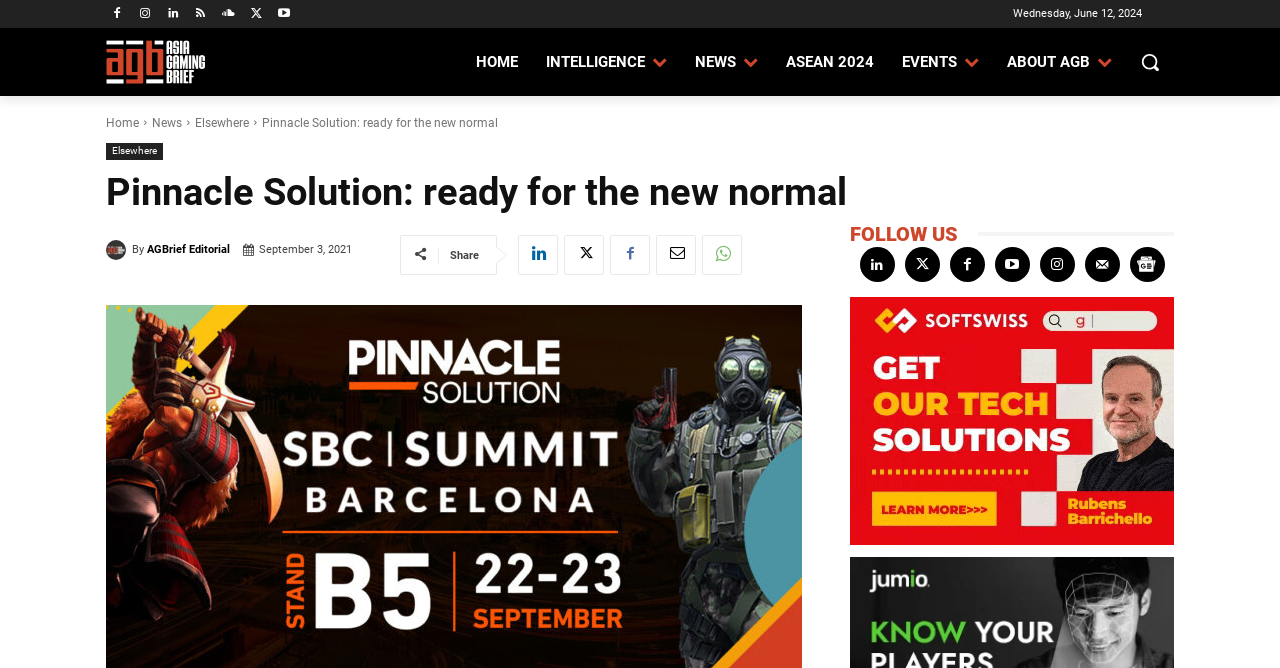Identify the title of the webpage and provide its text content.

Pinnacle Solution: ready for the new normal